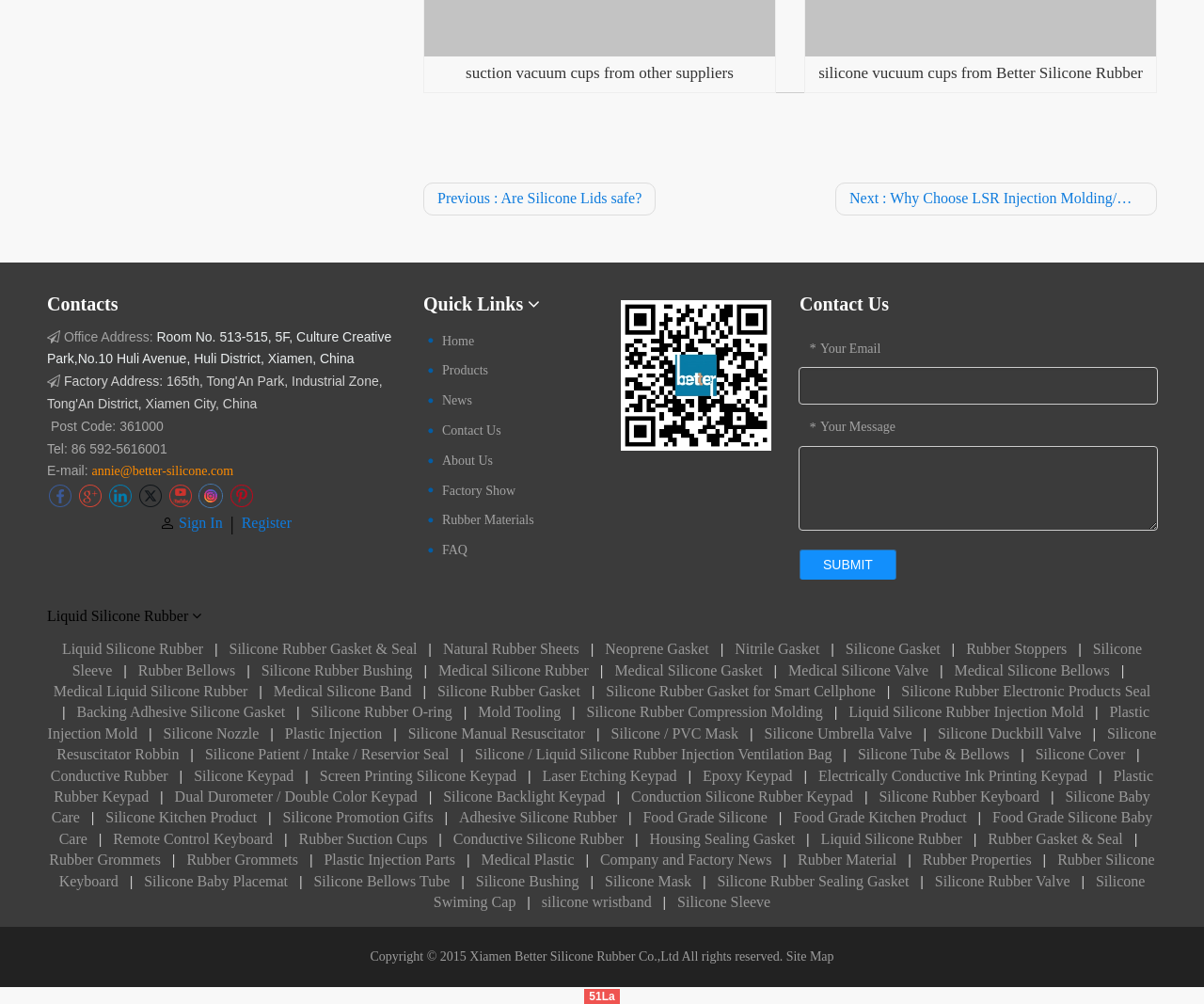Refer to the image and answer the question with as much detail as possible: What is the purpose of the 'Quick Links' section?

I inferred the purpose of the 'Quick Links' section by looking at the links it contains, such as 'Home', 'Products', 'News', etc., which suggest that it is meant to provide quick access to various pages on the website.